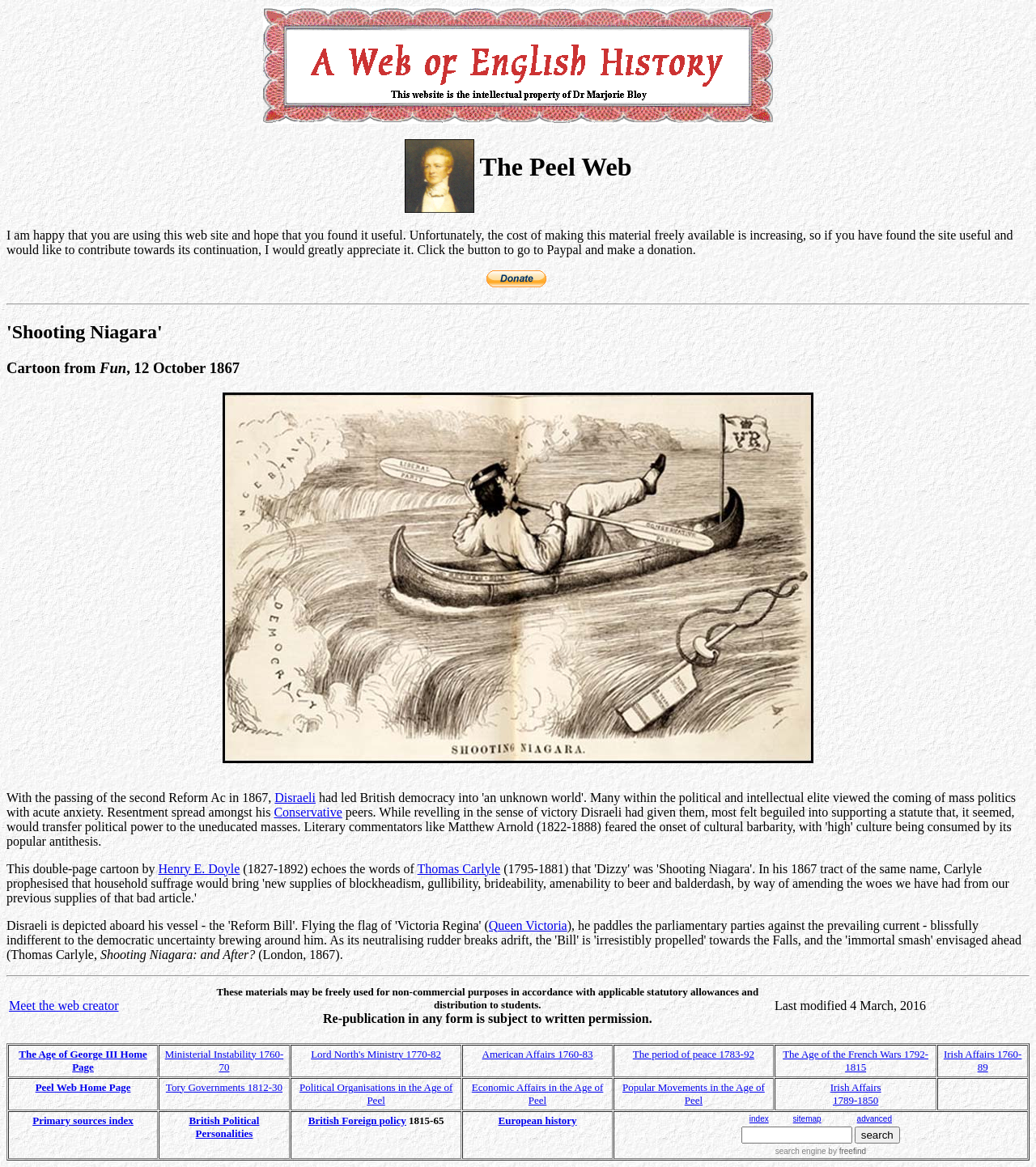Use a single word or phrase to respond to the question:
What is the topic of the webpage?

British history